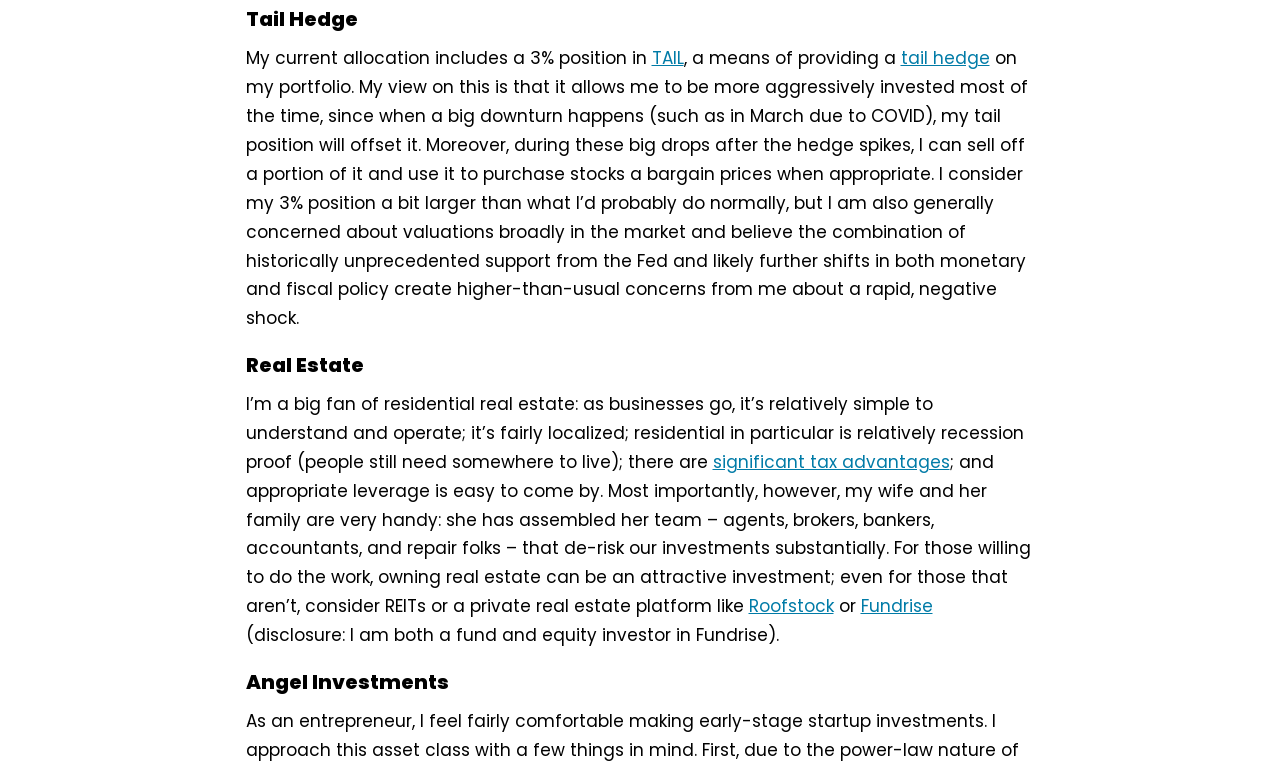What is the name of the private real estate platform mentioned?
Look at the image and answer the question using a single word or phrase.

Roofstock